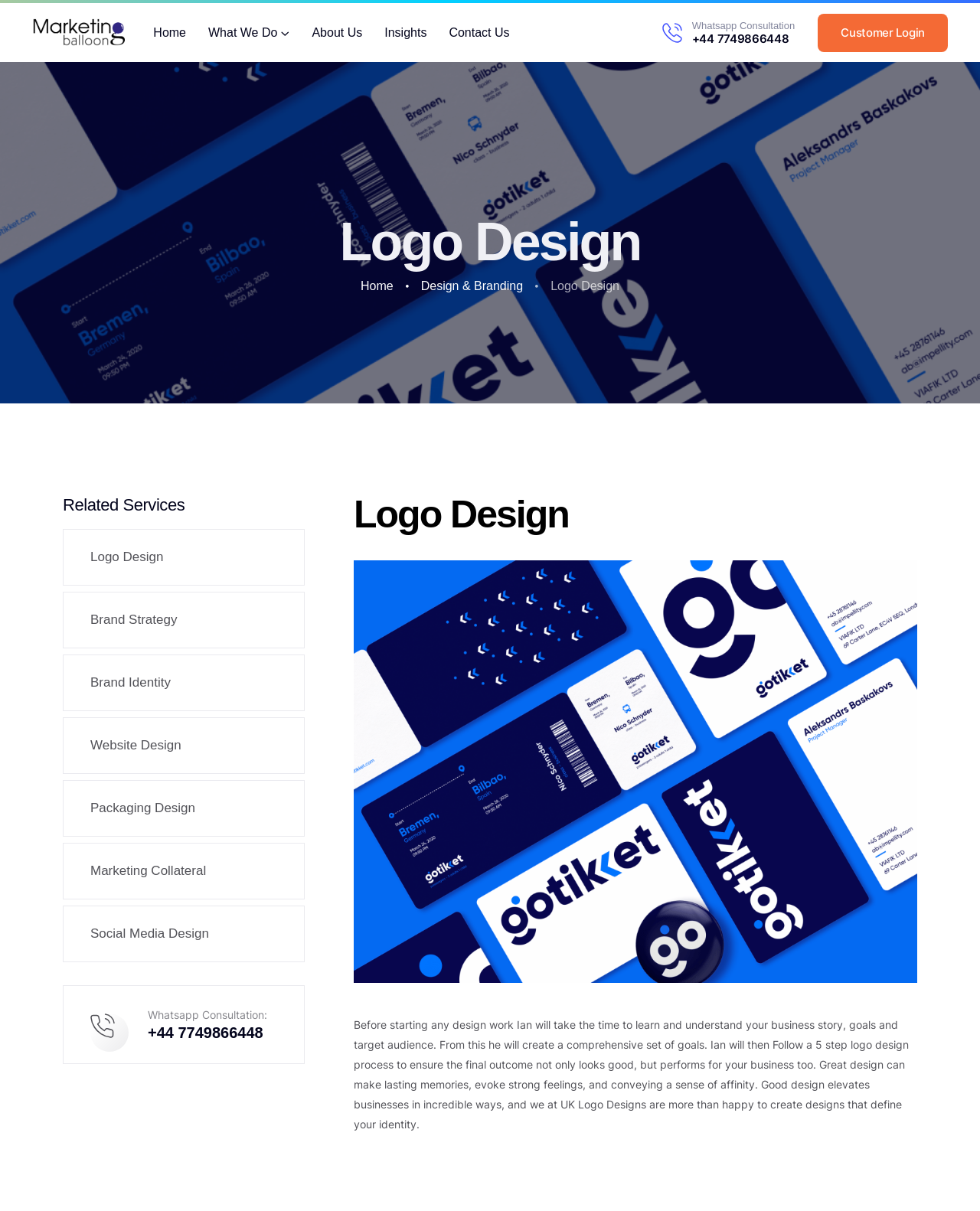Please identify the bounding box coordinates of the clickable area that will allow you to execute the instruction: "Click on the 'About Us' link".

[0.318, 0.003, 0.37, 0.051]